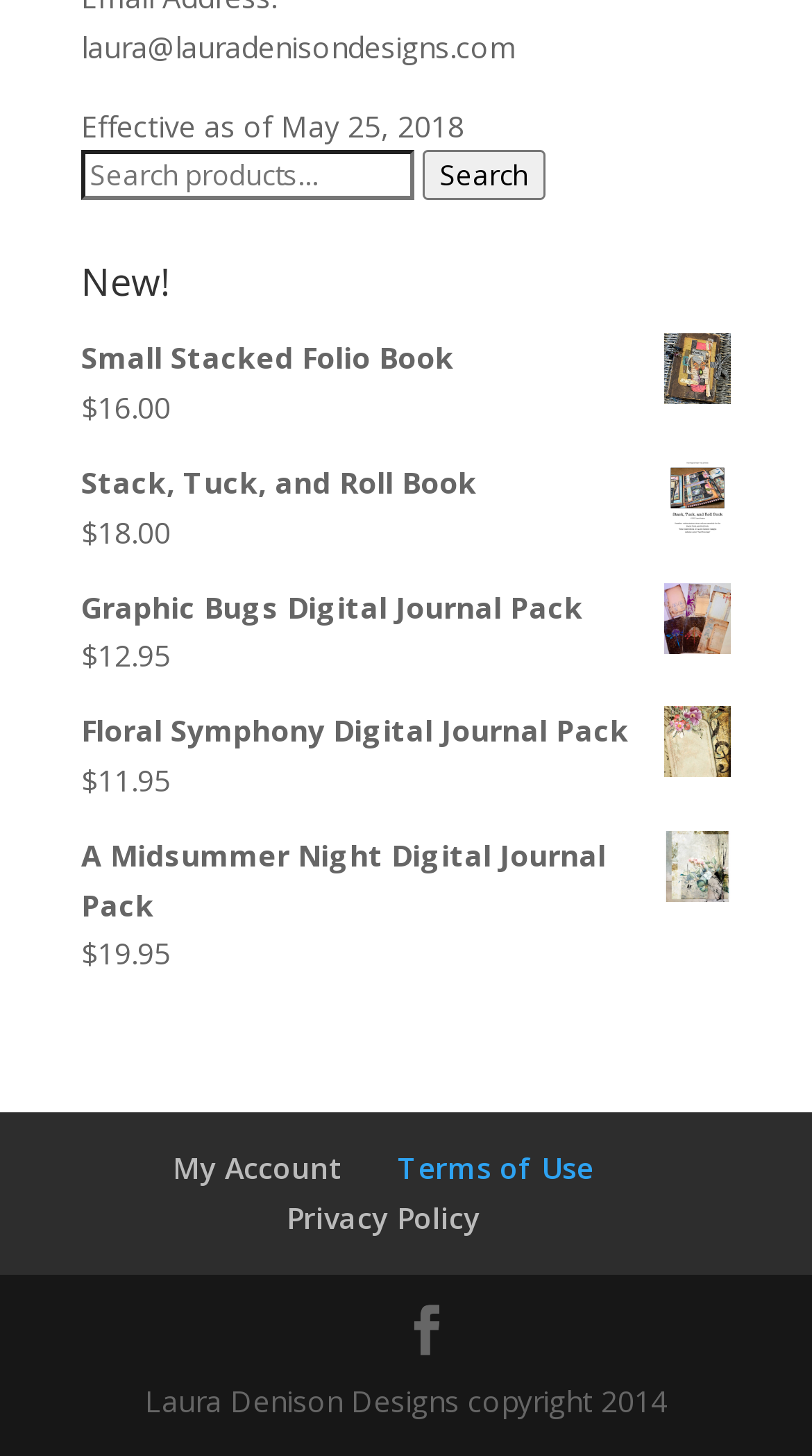Answer in one word or a short phrase: 
What is the email address displayed at the top?

laura@lauradenisondesigns.com